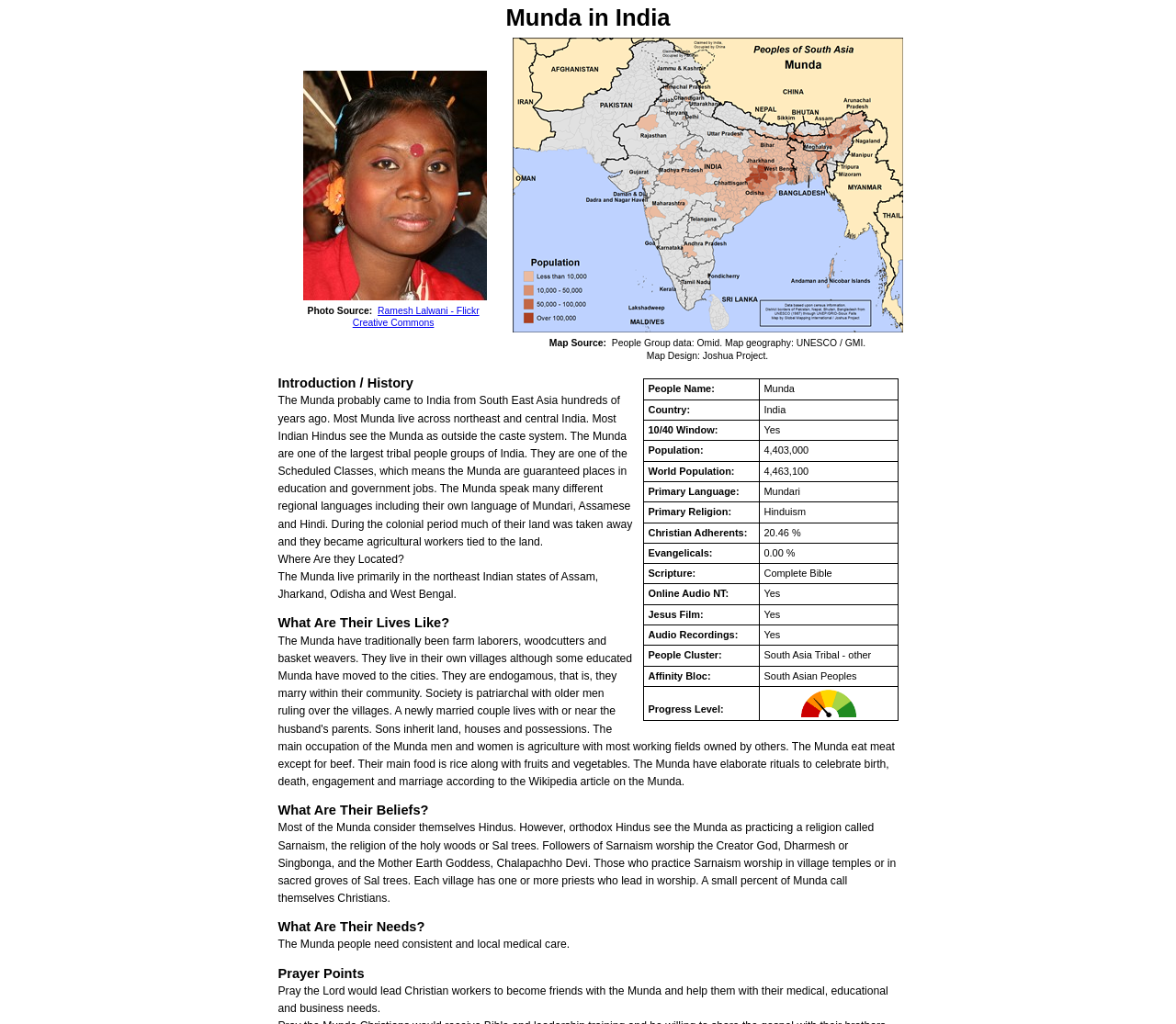Can you extract the primary headline text from the webpage?

Munda in India